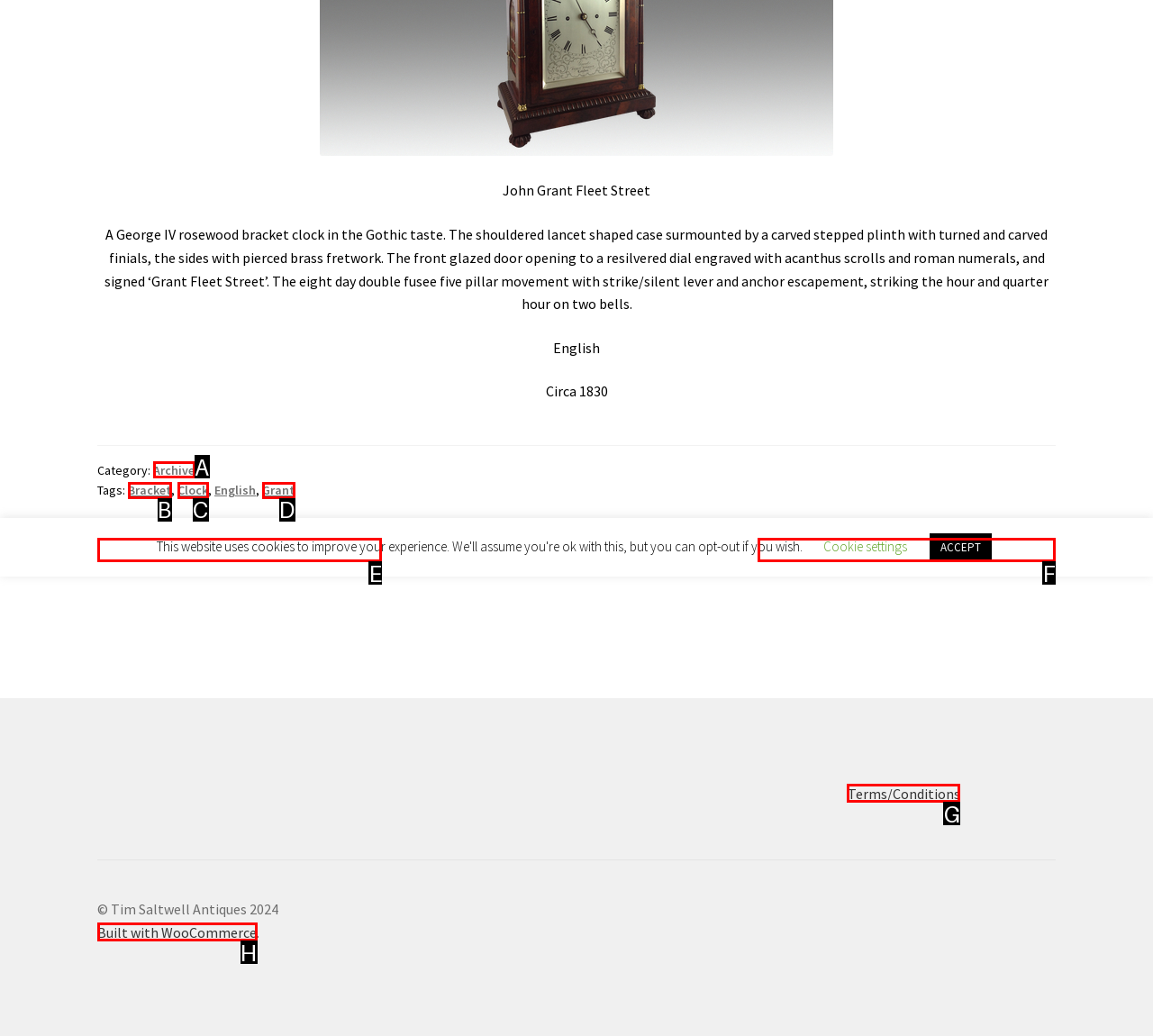Select the letter from the given choices that aligns best with the description: Built with WooCommerce. Reply with the specific letter only.

H